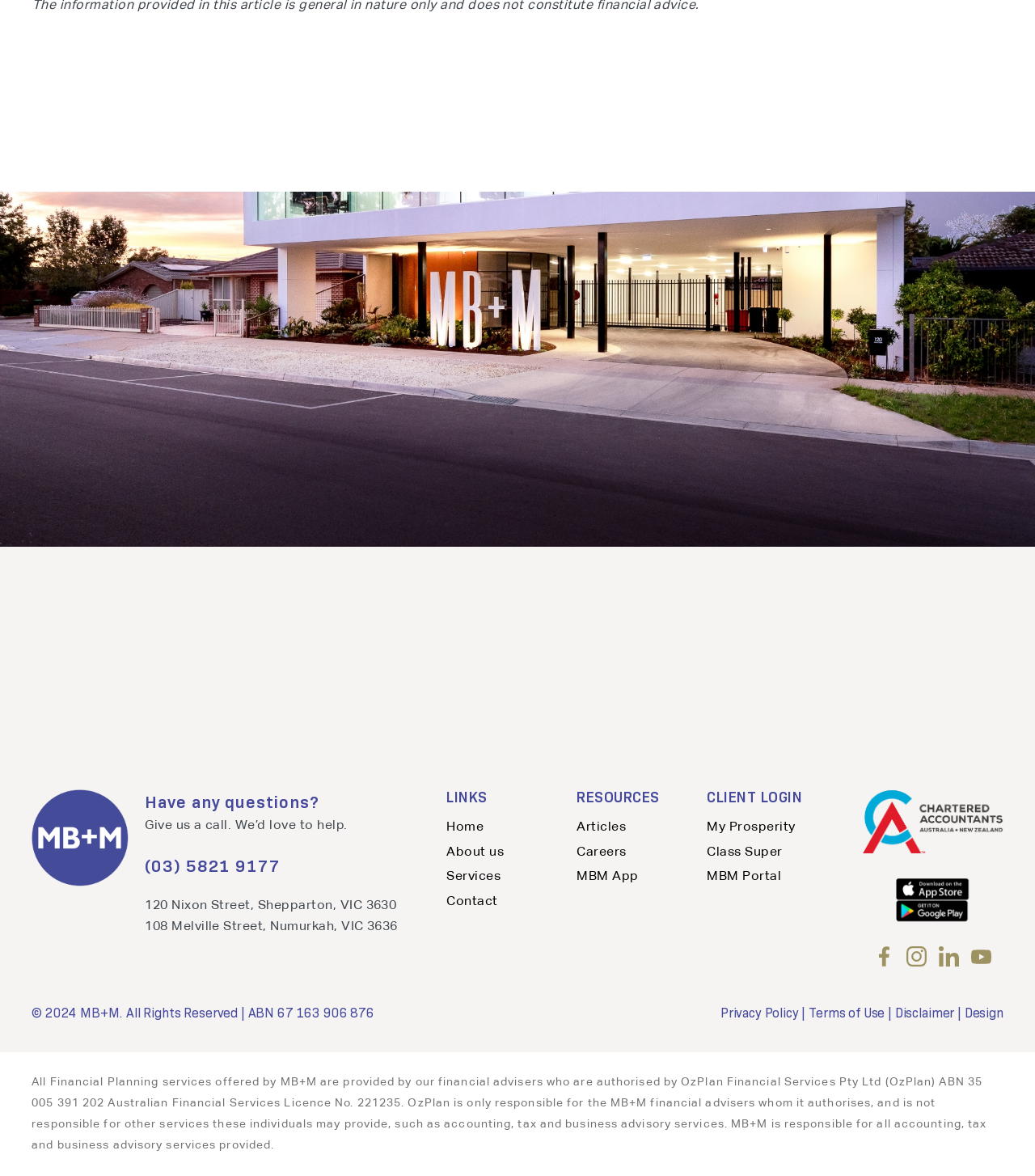What is the address of the Shepparton office?
Provide a one-word or short-phrase answer based on the image.

120 Nixon Street, Shepparton, VIC 3630